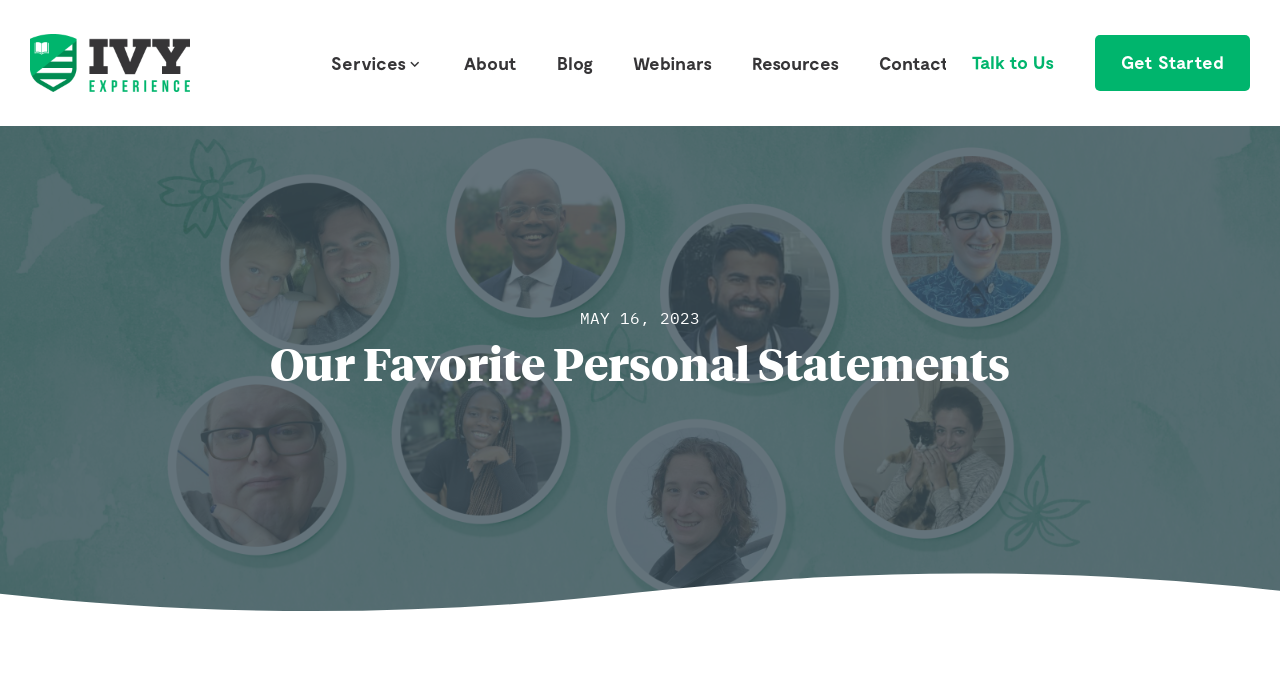Determine the bounding box coordinates in the format (top-left x, top-left y, bottom-right x, bottom-right y). Ensure all values are floating point numbers between 0 and 1. Identify the bounding box of the UI element described by: Services

[0.259, 0.071, 0.331, 0.11]